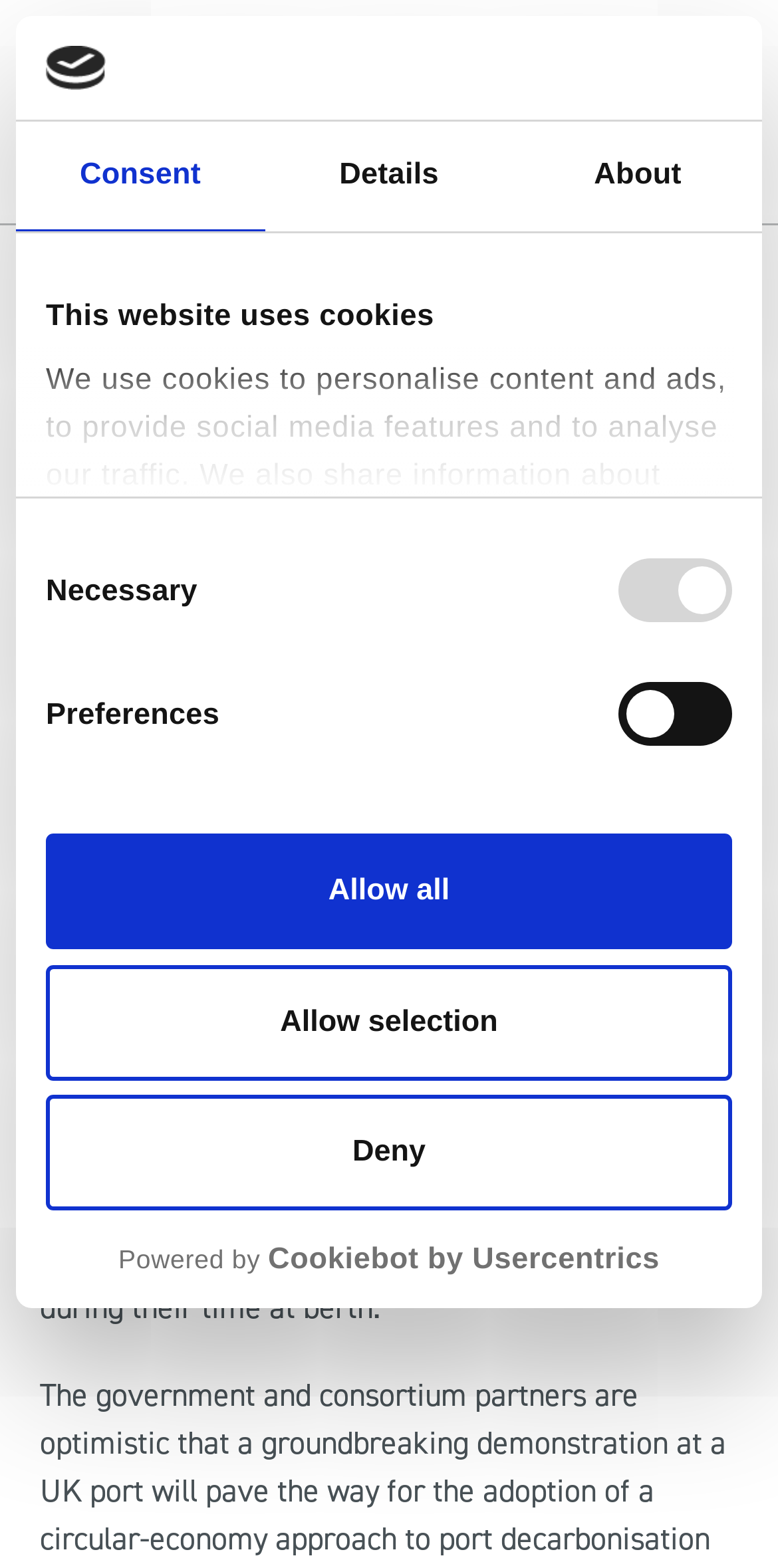What is the name of the port operator and tug owner mentioned in the article?
Give a comprehensive and detailed explanation for the question.

The webpage mentions that Forth Ports, a port operator and tug owner, is set to receive £535,000 from the UK Department for Transport as part of a consortium.